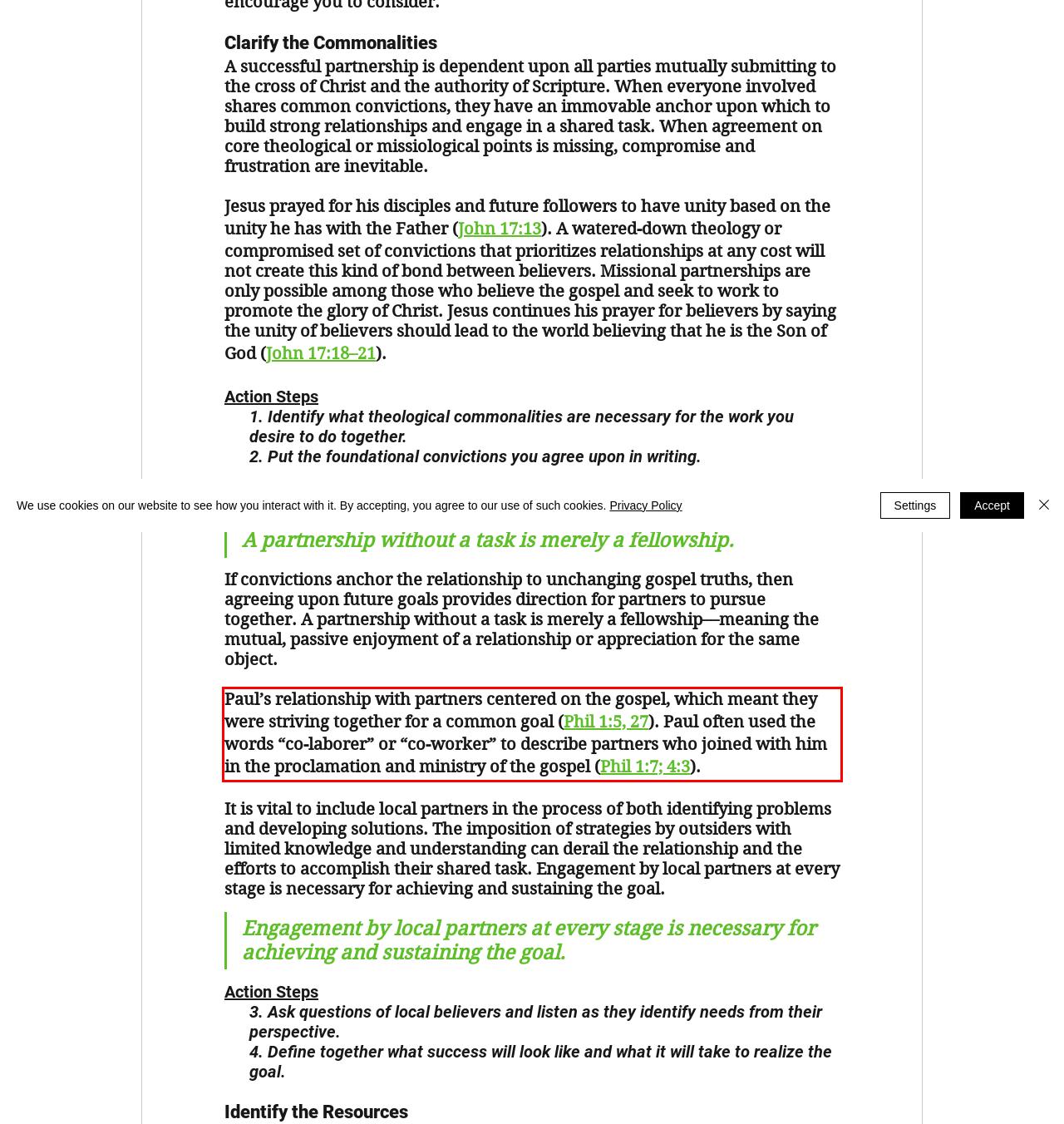Analyze the screenshot of the webpage that features a red bounding box and recognize the text content enclosed within this red bounding box.

Paul’s relationship with partners centered on the gospel, which meant they were striving together for a common goal (Phil 1:5, 27). Paul often used the words “co-laborer” or “co-worker” to describe partners who joined with him in the proclamation and ministry of the gospel (Phil 1:7; 4:3).